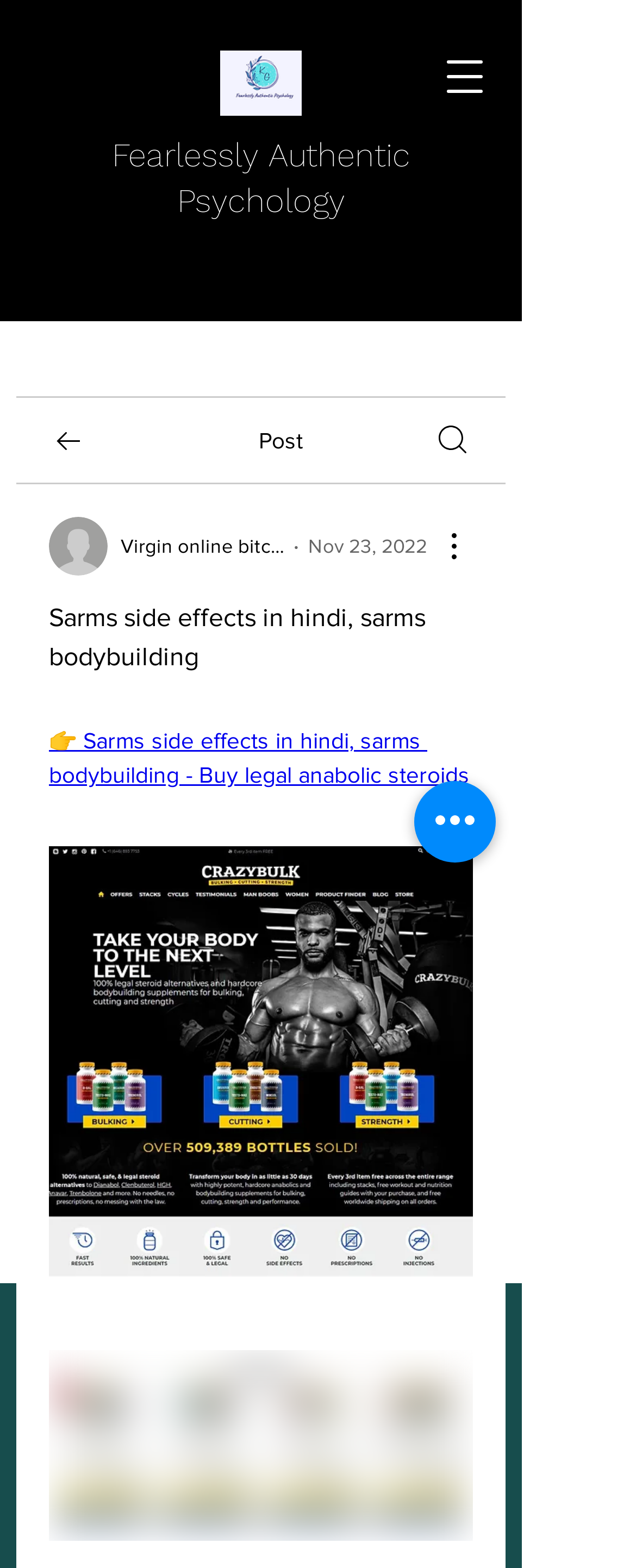What is the main topic of this webpage?
Using the image as a reference, answer the question with a short word or phrase.

Sarms and bodybuilding